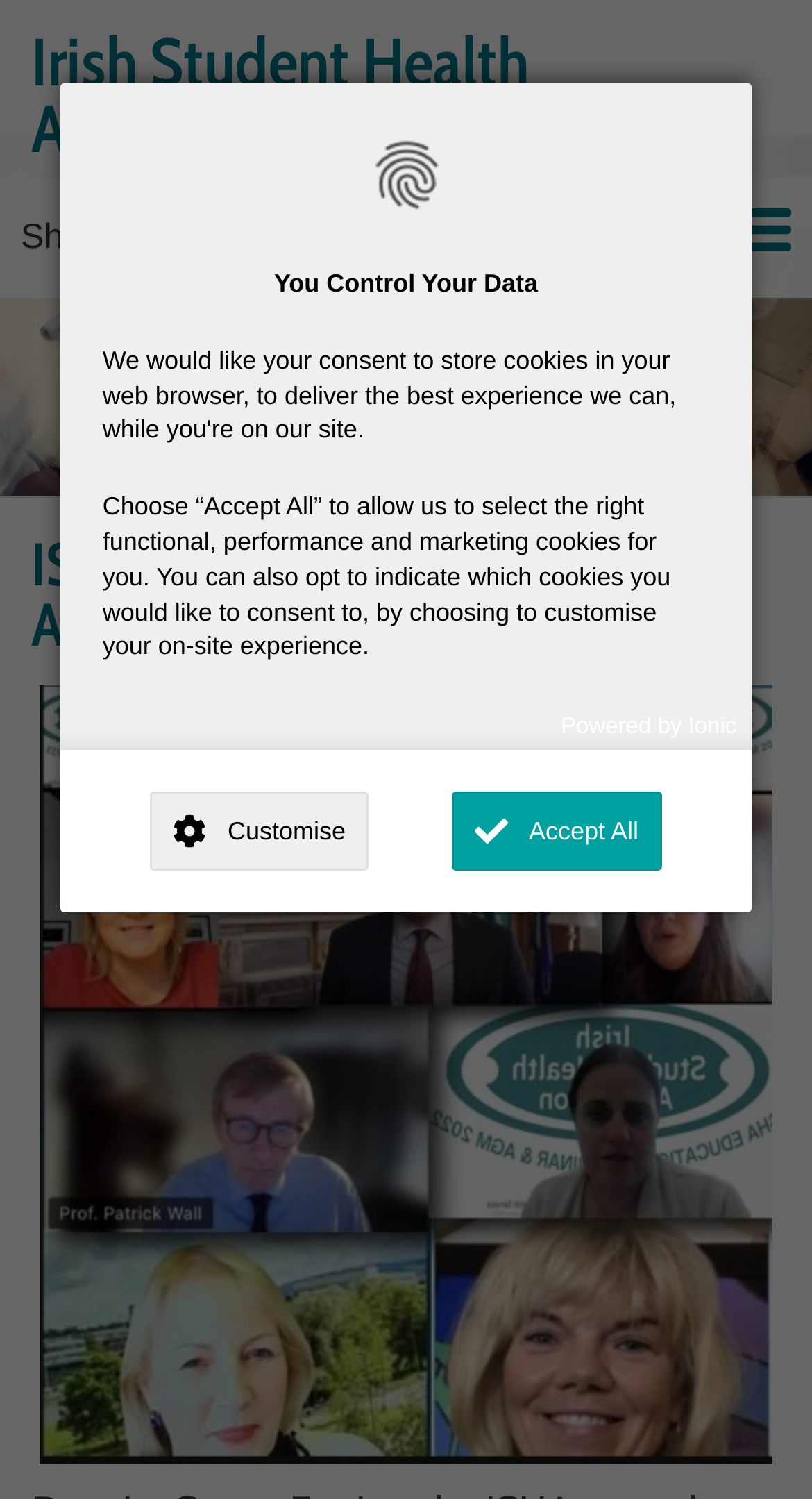Identify the bounding box coordinates for the region to click in order to carry out this instruction: "Click the 'ISHA Educational Webinar and AGM 2022' link". Provide the coordinates using four float numbers between 0 and 1, formatted as [left, top, right, bottom].

[0.048, 0.951, 0.952, 0.984]